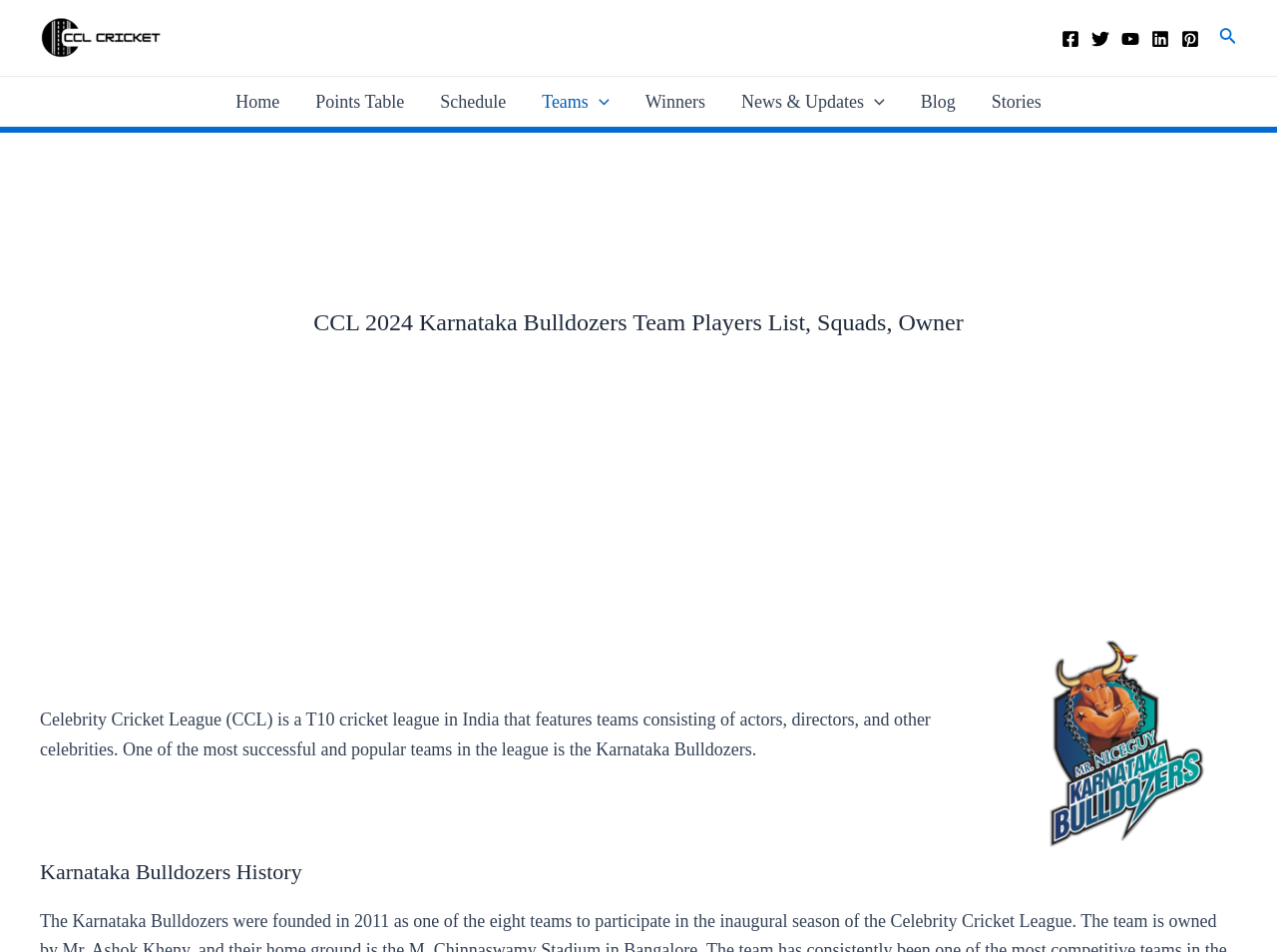Please locate the bounding box coordinates of the element that needs to be clicked to achieve the following instruction: "Buy the book on Amazon". The coordinates should be four float numbers between 0 and 1, i.e., [left, top, right, bottom].

None